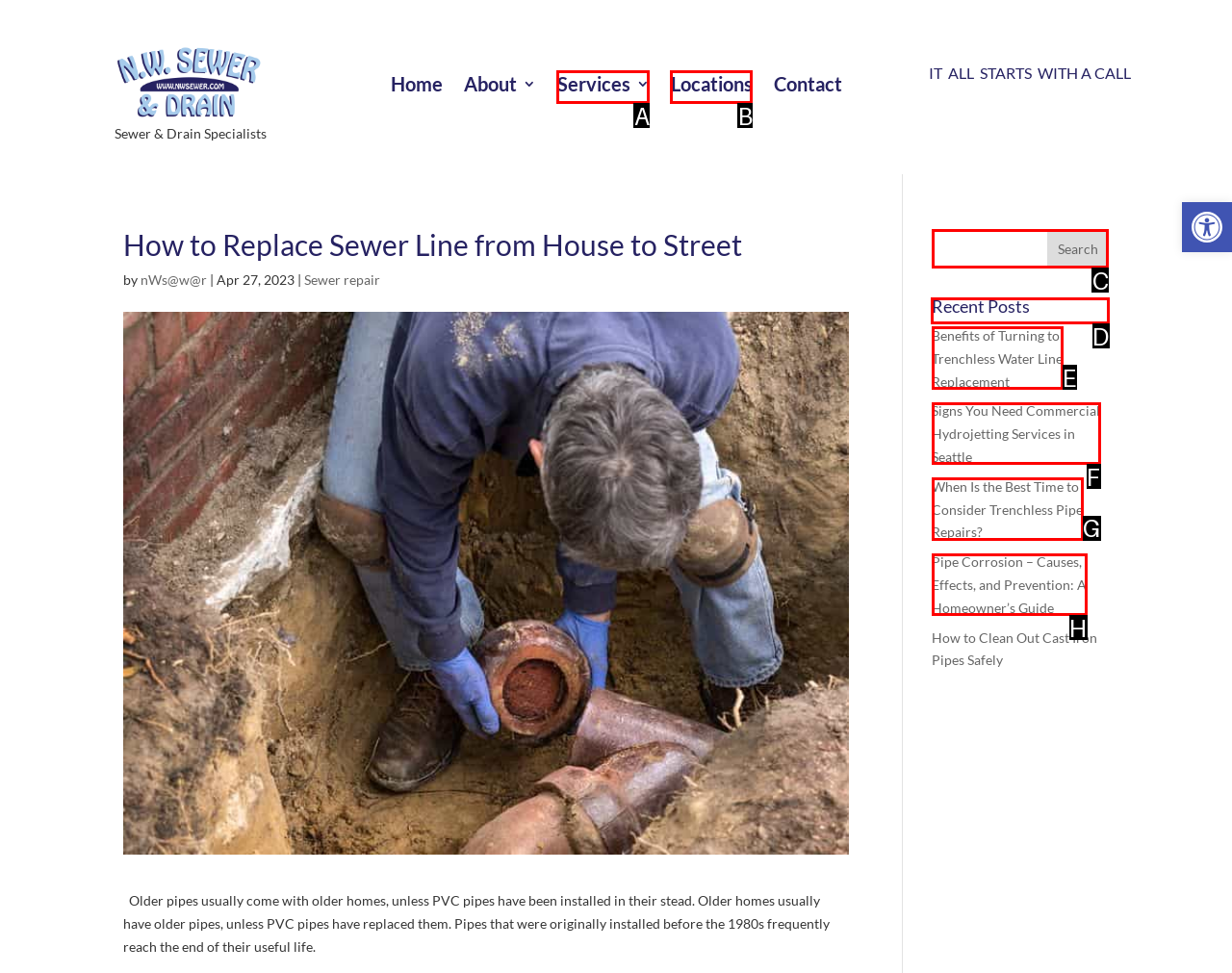Determine the letter of the UI element that you need to click to perform the task: Read the 'Recent Posts'.
Provide your answer with the appropriate option's letter.

D